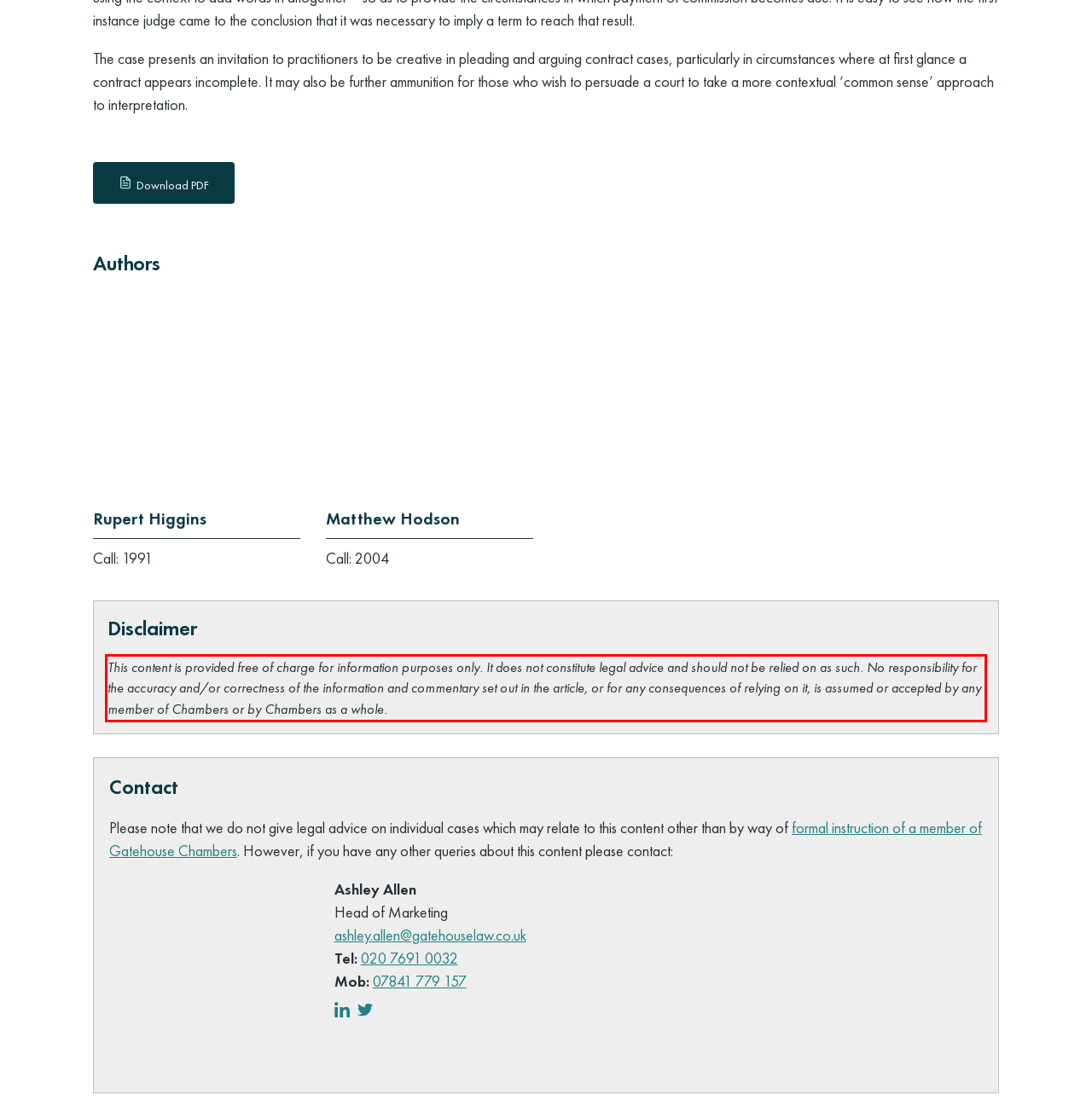Given the screenshot of a webpage, identify the red rectangle bounding box and recognize the text content inside it, generating the extracted text.

This content is provided free of charge for information purposes only. It does not constitute legal advice and should not be relied on as such. No responsibility for the accuracy and/or correctness of the information and commentary set out in the article, or for any consequences of relying on it, is assumed or accepted by any member of Chambers or by Chambers as a whole.